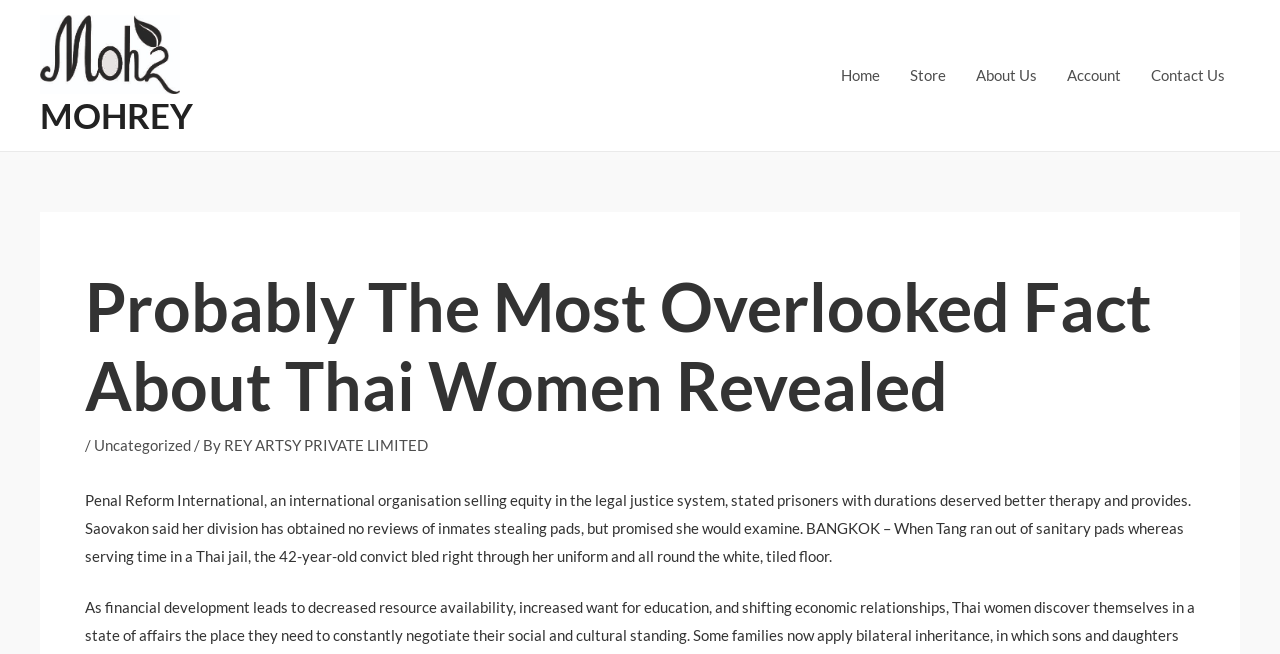Provide the bounding box coordinates of the HTML element this sentence describes: "Store". The bounding box coordinates consist of four float numbers between 0 and 1, i.e., [left, top, right, bottom].

[0.699, 0.054, 0.751, 0.176]